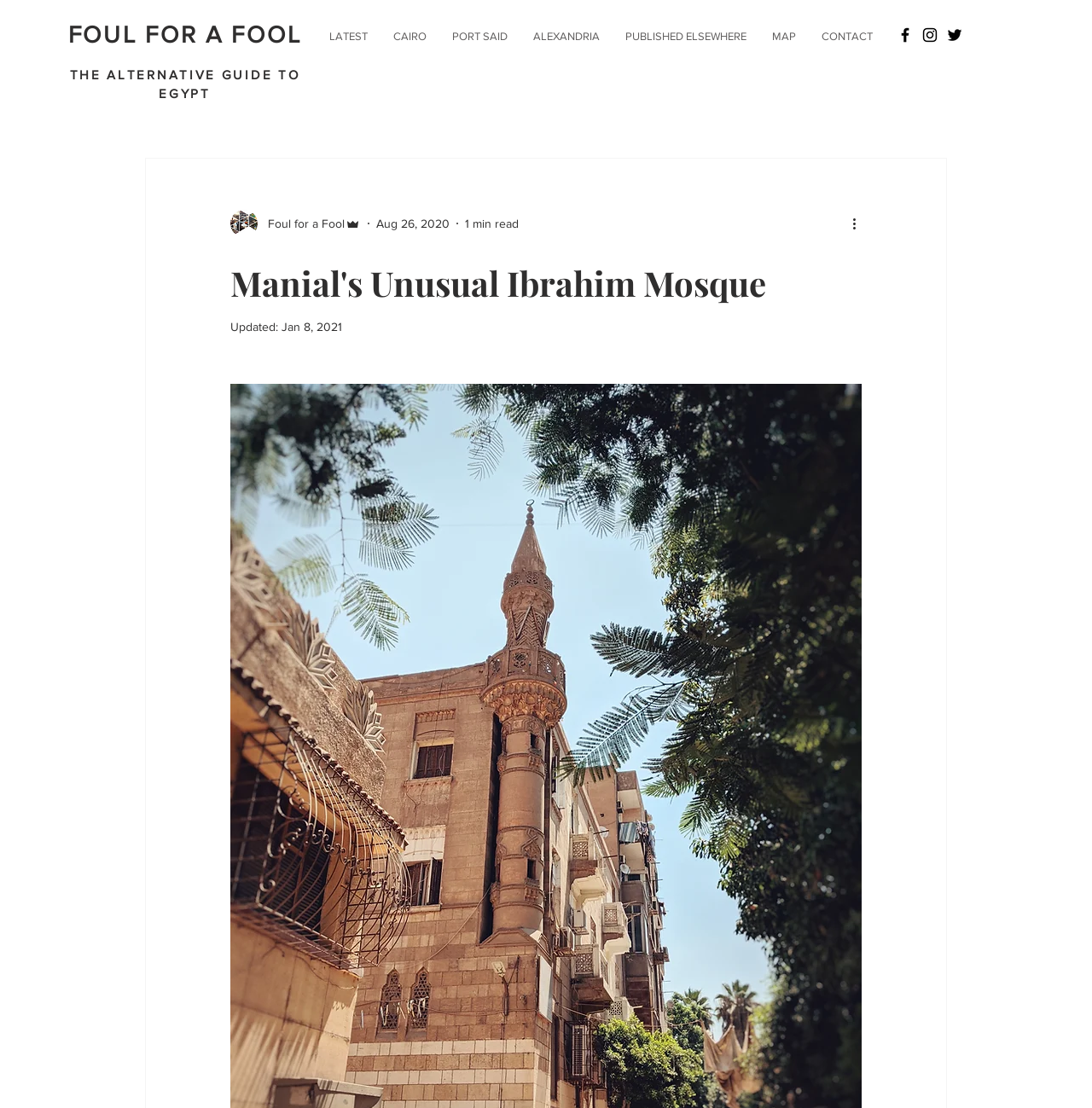From the image, can you give a detailed response to the question below:
What is the name of the mosque?

I found the answer by looking at the heading element with the text 'Manial's Unusual Ibrahim Mosque' which is a prominent element on the webpage, indicating that it is the main topic of the page.